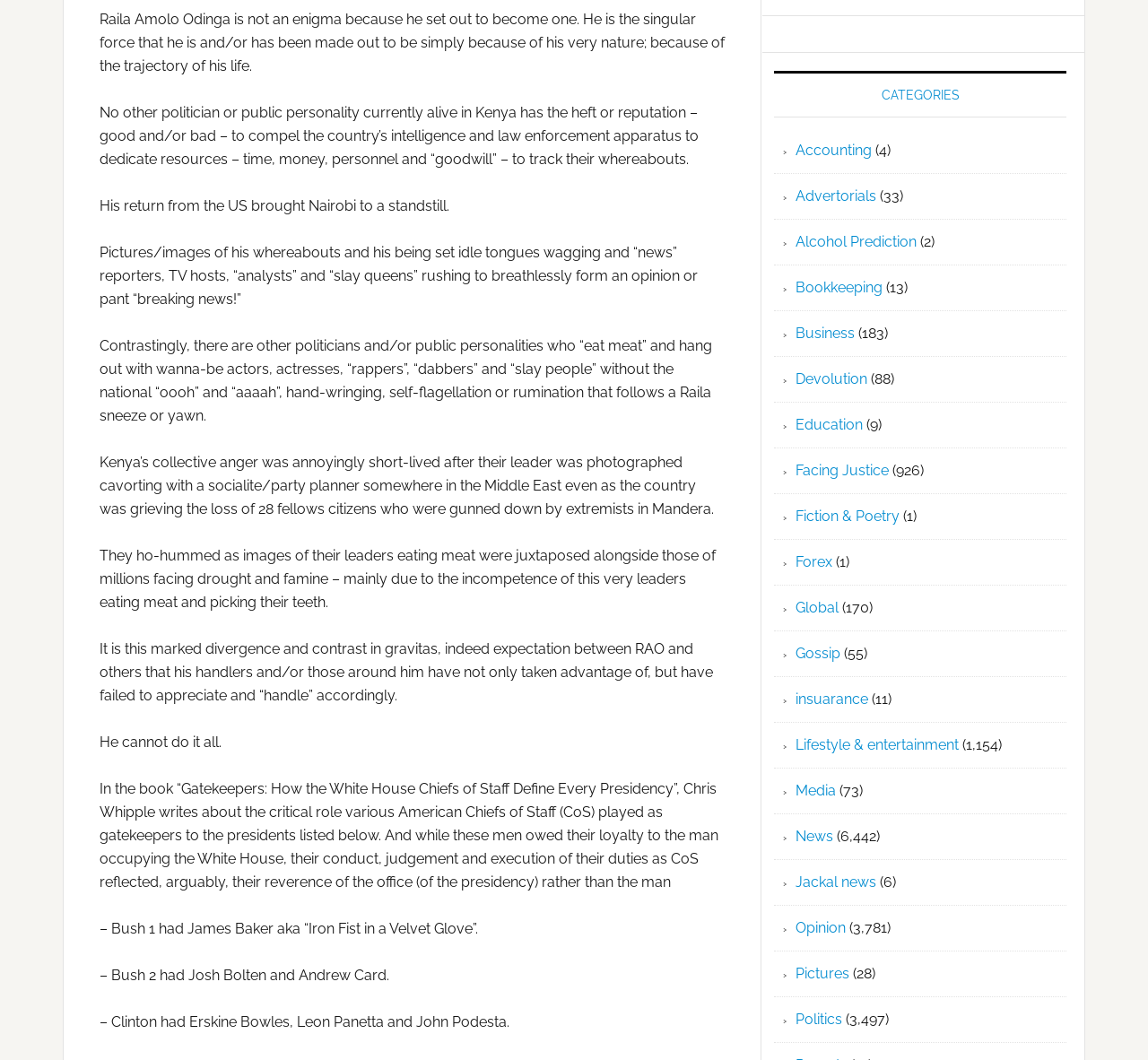Identify the bounding box coordinates of the HTML element based on this description: "Opinion".

[0.693, 0.868, 0.737, 0.884]